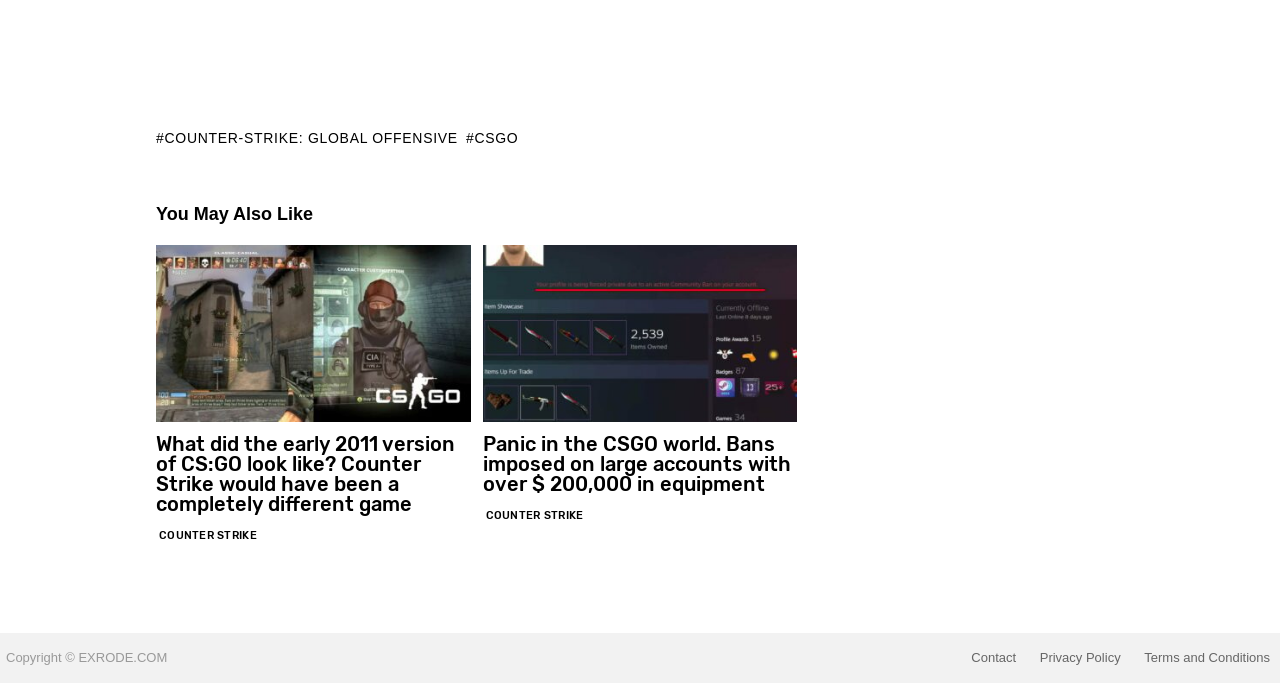Identify the bounding box coordinates necessary to click and complete the given instruction: "Visit the contact page".

[0.751, 0.952, 0.802, 0.976]